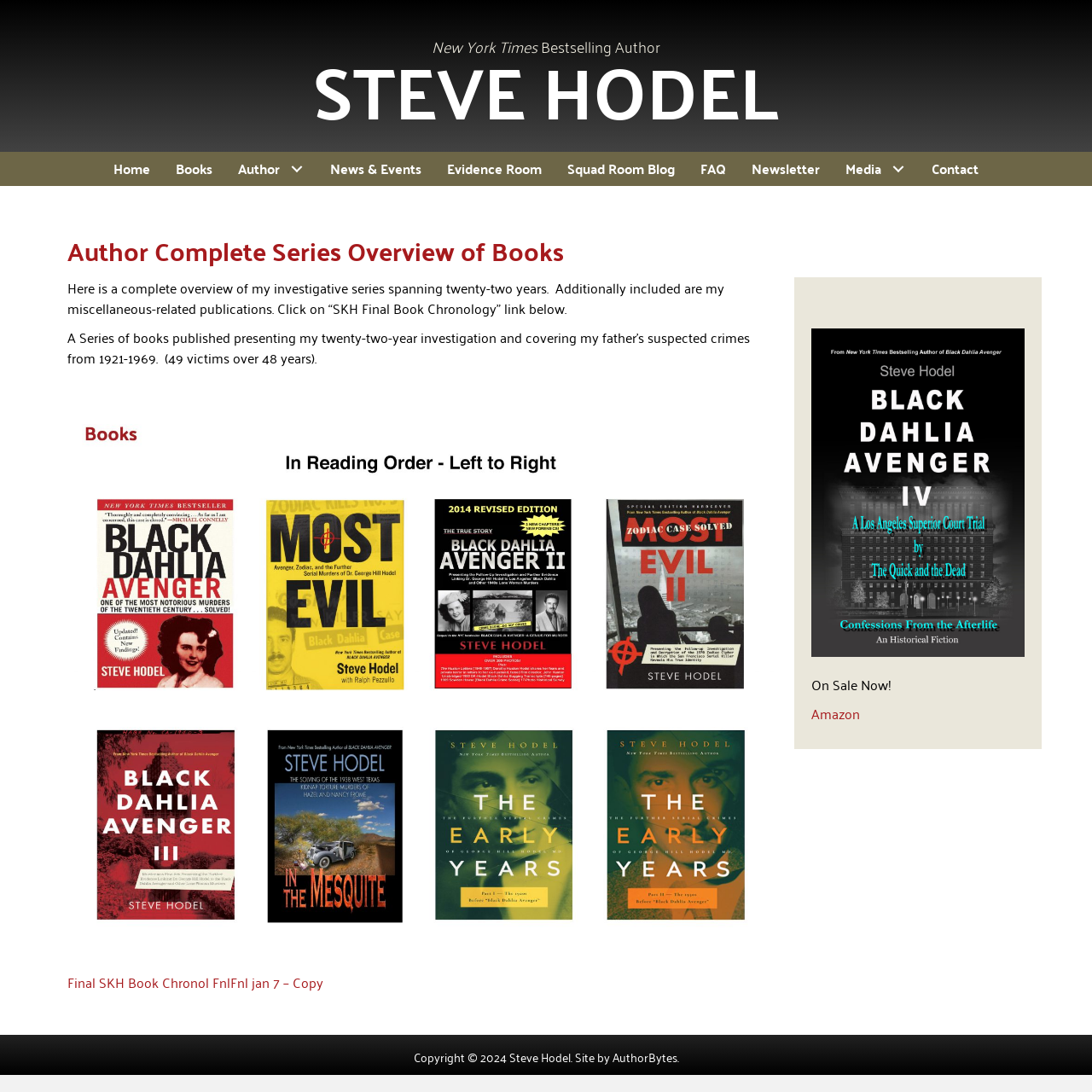Locate the bounding box coordinates of the area that needs to be clicked to fulfill the following instruction: "Click on 'Author: submenu'". The coordinates should be in the format of four float numbers between 0 and 1, namely [left, top, right, bottom].

[0.206, 0.139, 0.291, 0.17]